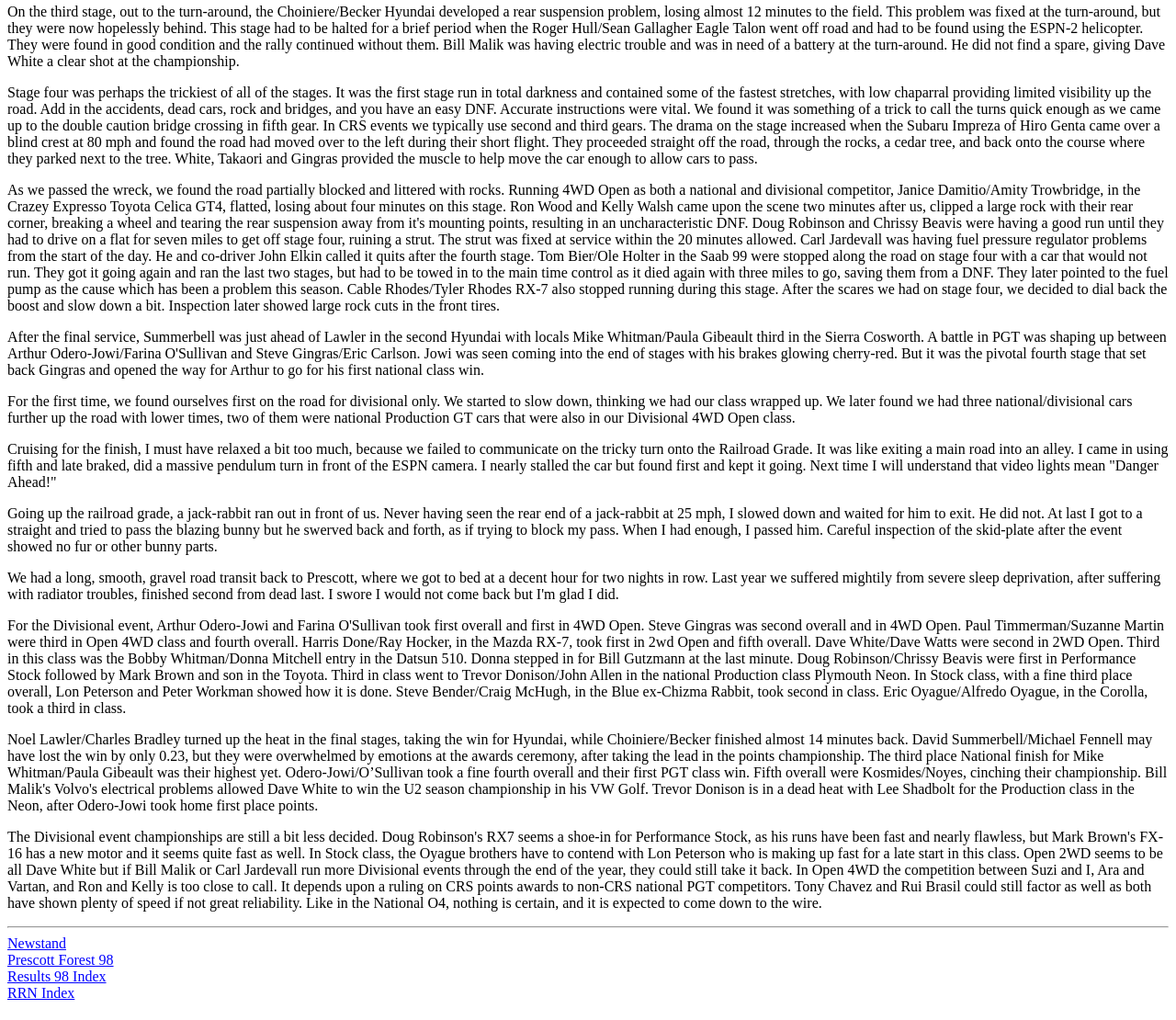What is the make of the car that went off road?
Based on the image content, provide your answer in one word or a short phrase.

Subaru Impreza